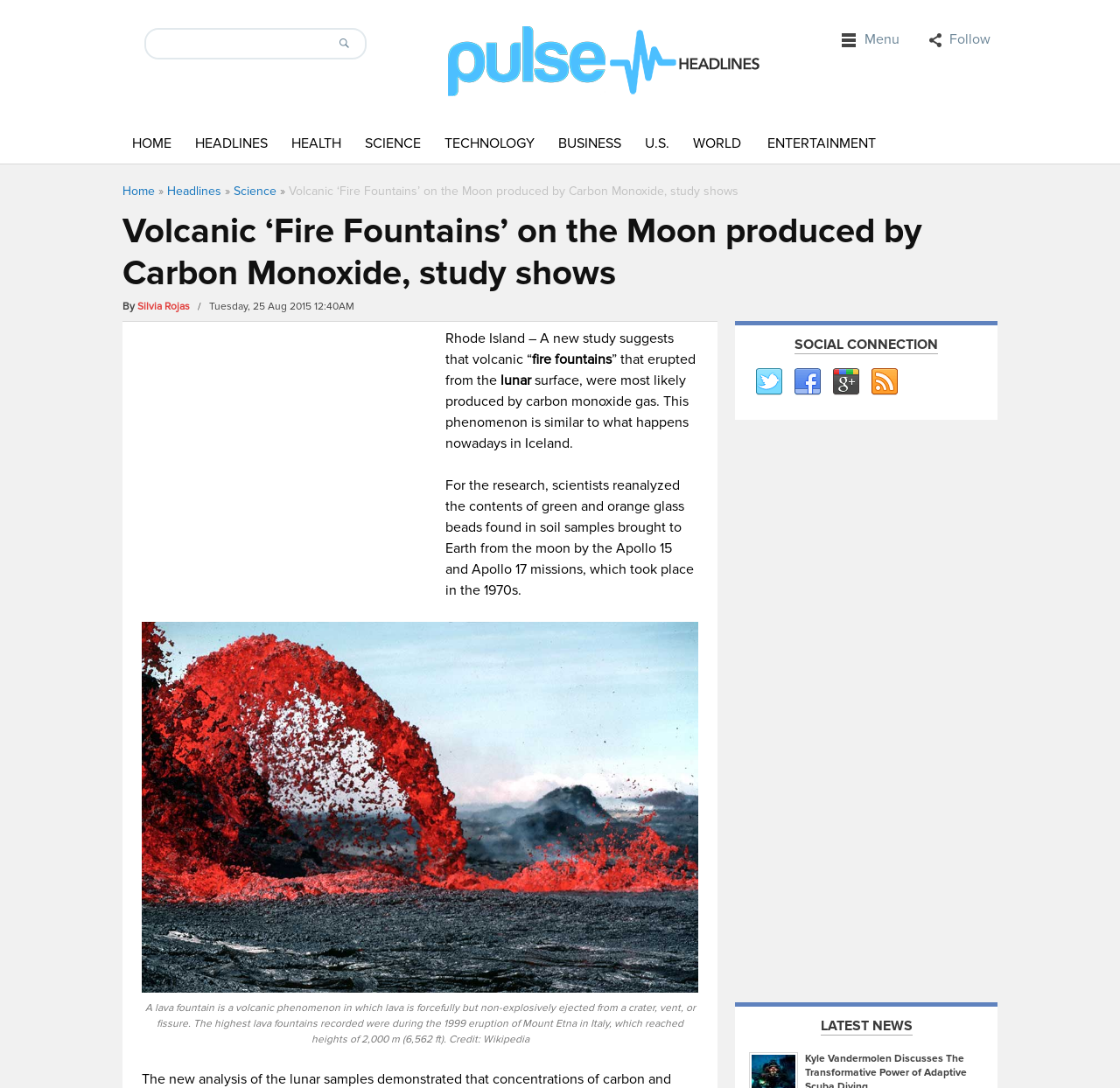What is the name of the author of the article?
Refer to the screenshot and respond with a concise word or phrase.

Silvia Rojas